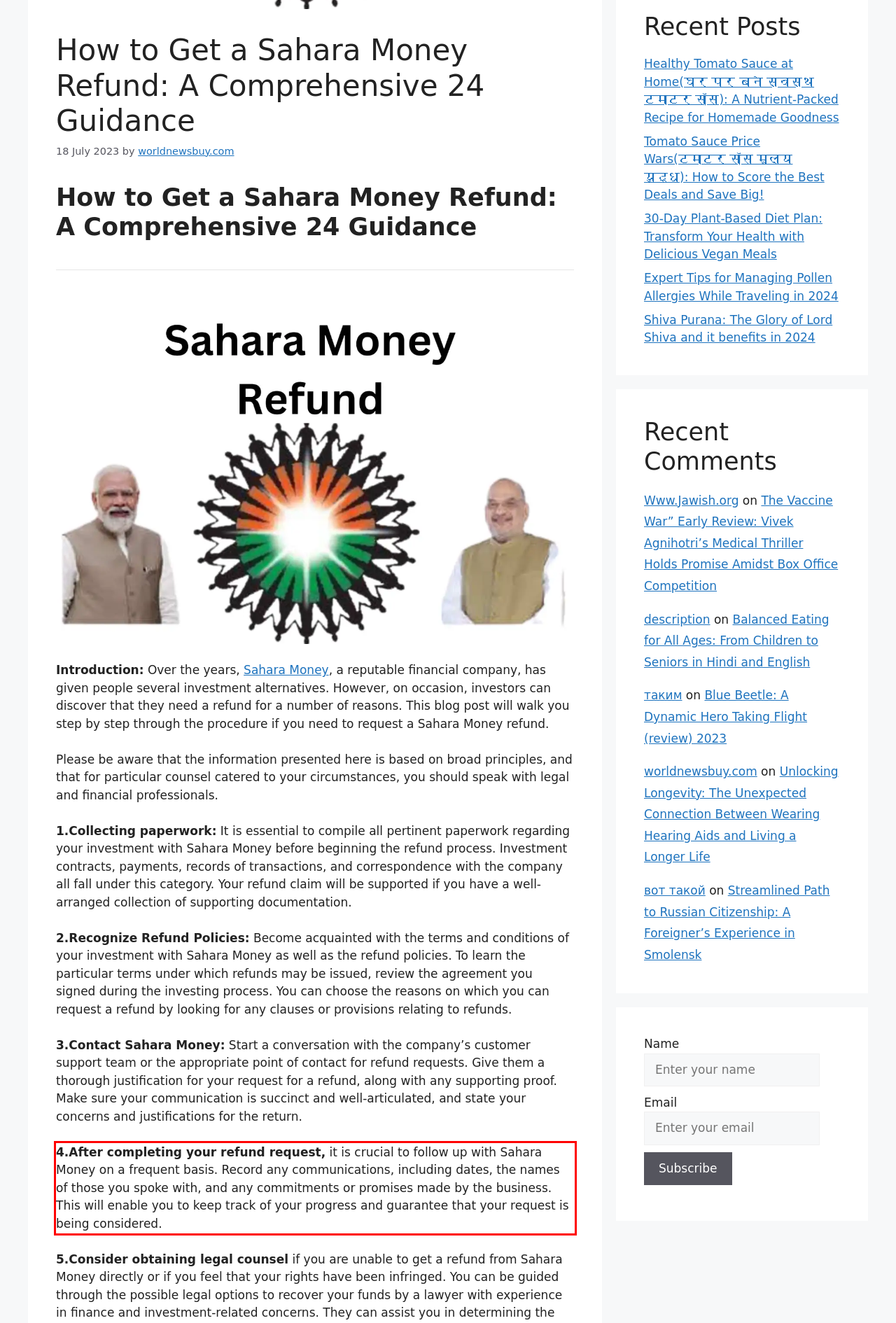You are looking at a screenshot of a webpage with a red rectangle bounding box. Use OCR to identify and extract the text content found inside this red bounding box.

4.After completing your refund request, it is crucial to follow up with Sahara Money on a frequent basis. Record any communications, including dates, the names of those you spoke with, and any commitments or promises made by the business. This will enable you to keep track of your progress and guarantee that your request is being considered.